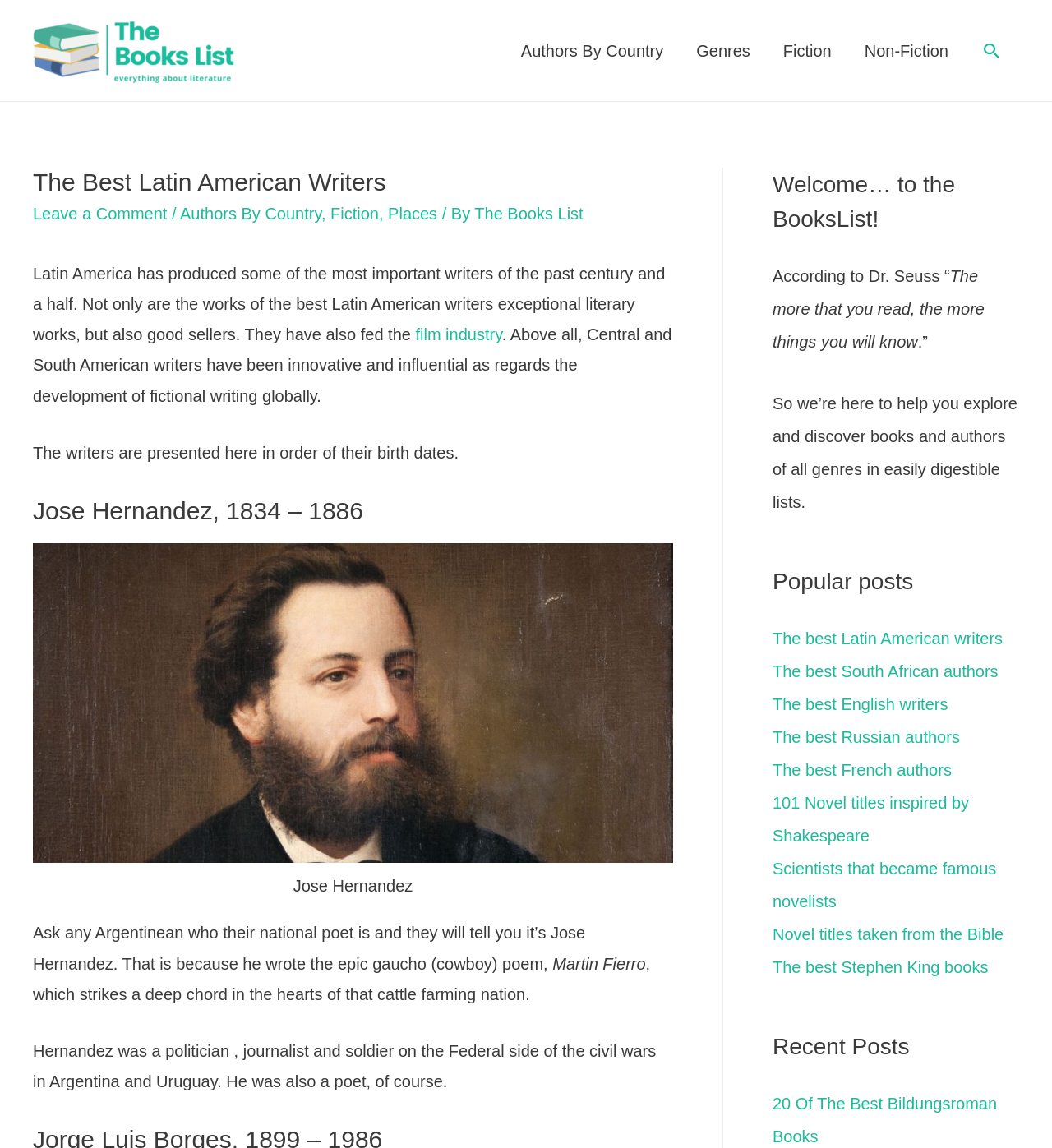Given the element description: "title="Share on Twitter"", predict the bounding box coordinates of this UI element. The coordinates must be four float numbers between 0 and 1, given as [left, top, right, bottom].

None